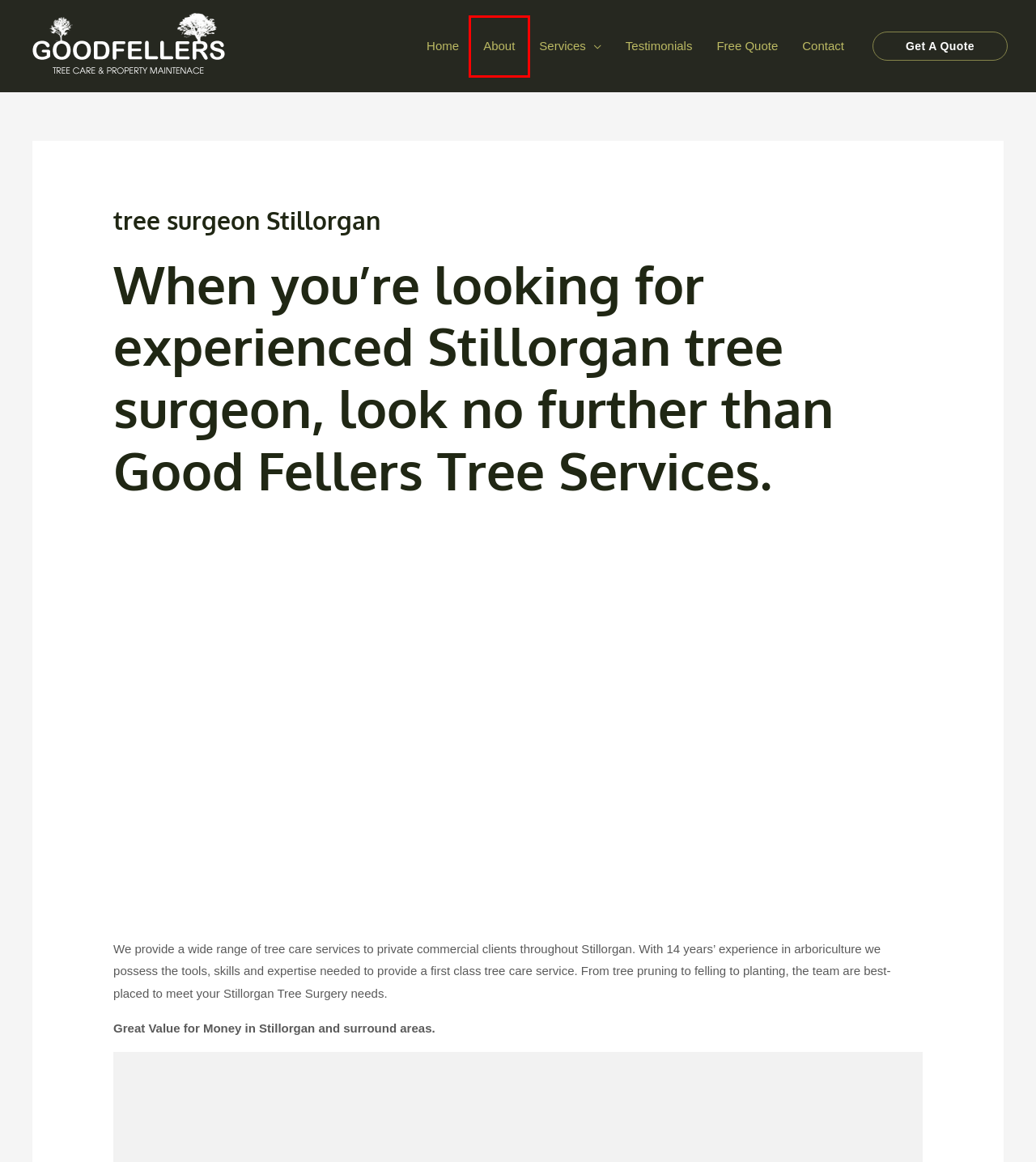Given a webpage screenshot with a UI element marked by a red bounding box, choose the description that best corresponds to the new webpage that will appear after clicking the element. The candidates are:
A. About - goodfellers.ie
B. Good Fellers Testimonials - goodfellers.ie
C. Free Quote - goodfellers.ie
D. Our Partners - goodfellers.ie
E. Contact - goodfellers.ie
F. Professional Same Day Tree Felling Services Across Dublin - Good Fellers
G. Garden and Landscape Designers Association | Your garden needs us!
H. Gardeners Dublin | 100% Quality Gardening Services

A